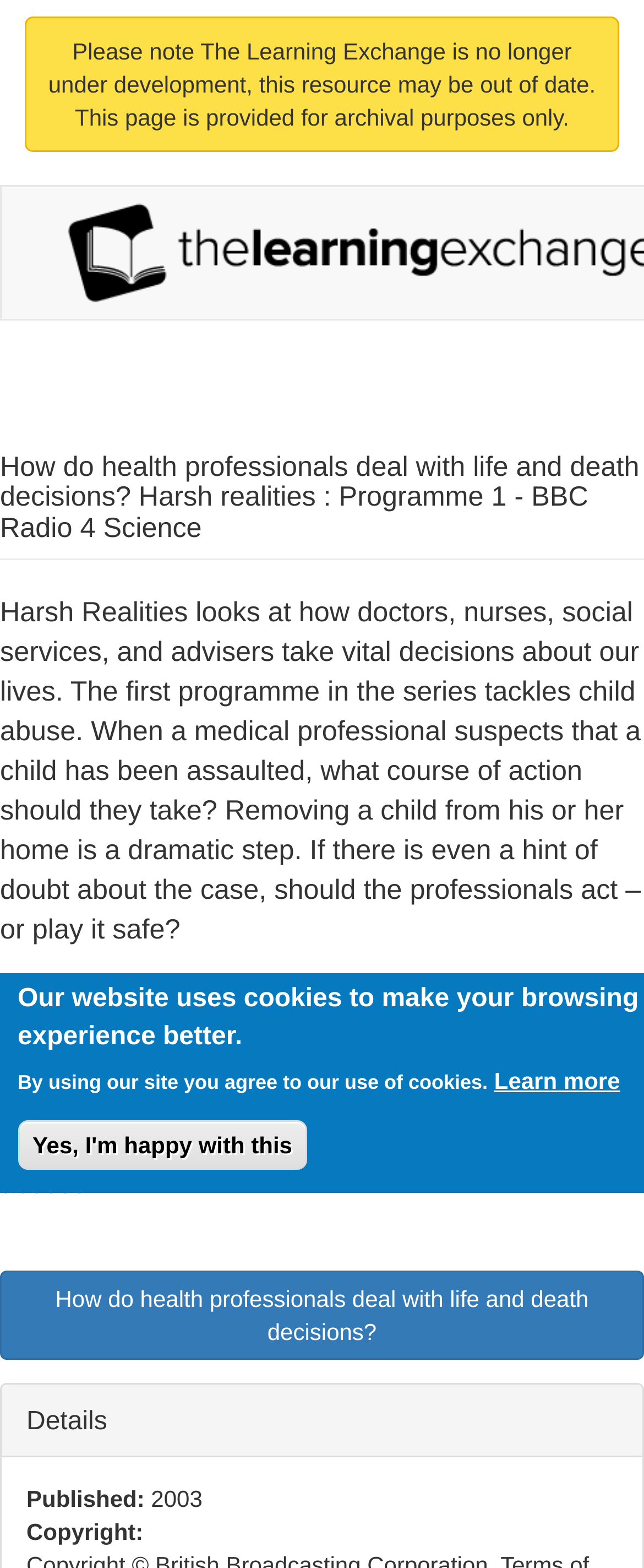What is the purpose of the programme?
Refer to the image and provide a one-word or short phrase answer.

To discuss vital decisions about our lives